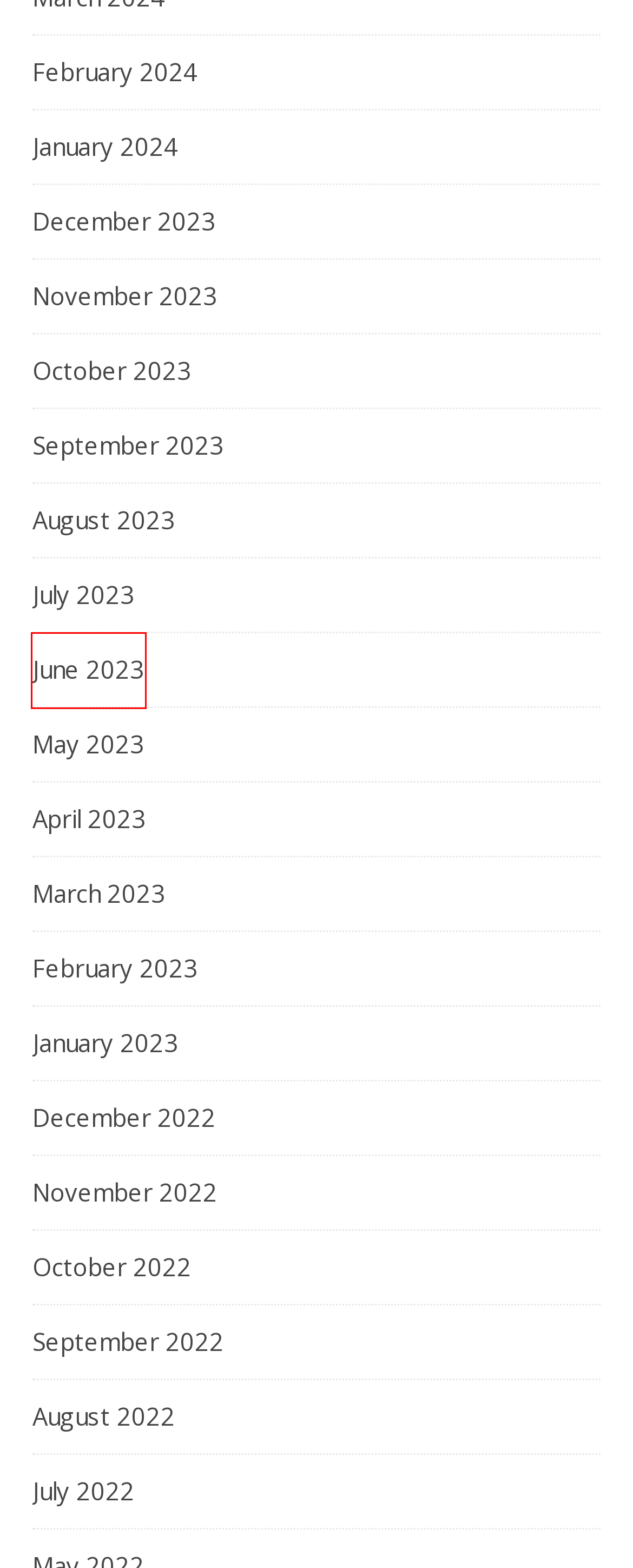Examine the screenshot of a webpage with a red bounding box around a UI element. Your task is to identify the webpage description that best corresponds to the new webpage after clicking the specified element. The given options are:
A. July 2022 – rustic ranch texas
B. August 2023 – rustic ranch texas
C. February 2023 – rustic ranch texas
D. September 2023 – rustic ranch texas
E. January 2023 – rustic ranch texas
F. June 2023 – rustic ranch texas
G. May 2023 – rustic ranch texas
H. March 2023 – rustic ranch texas

F